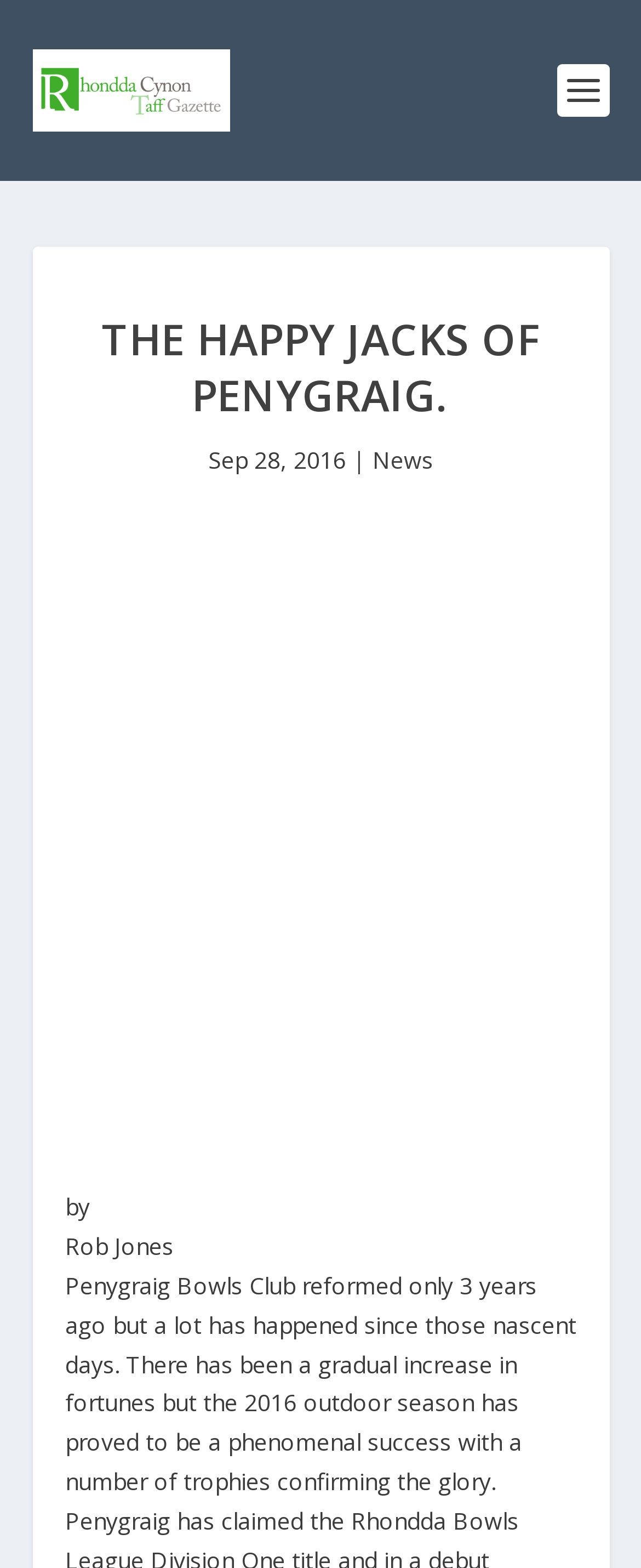Bounding box coordinates should be in the format (top-left x, top-left y, bottom-right x, bottom-right y) and all values should be floating point numbers between 0 and 1. Determine the bounding box coordinate for the UI element described as: News

[0.581, 0.283, 0.676, 0.303]